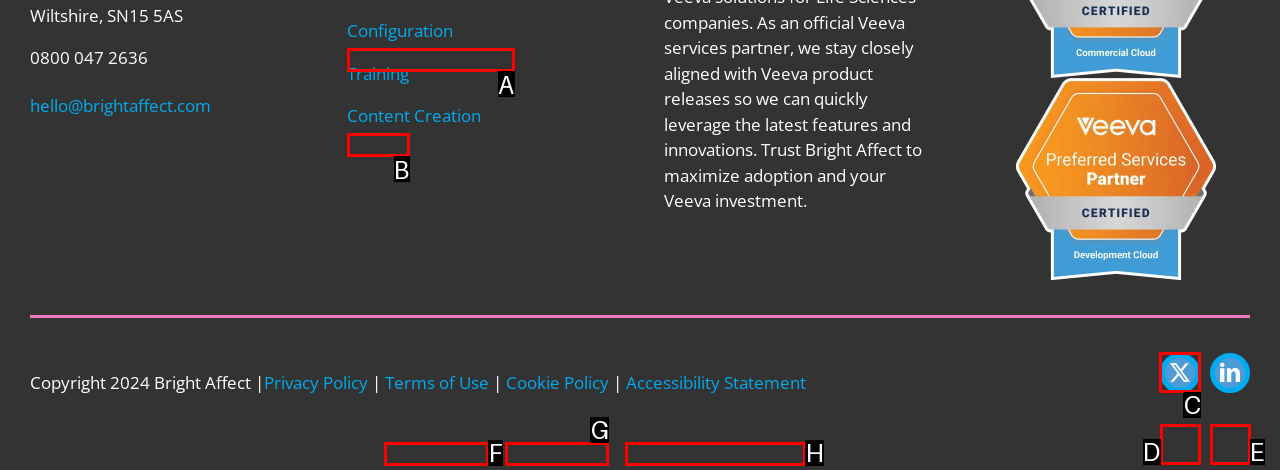Select the letter of the UI element you need to click on to fulfill this task: Click the '< Clue 12' link. Write down the letter only.

None